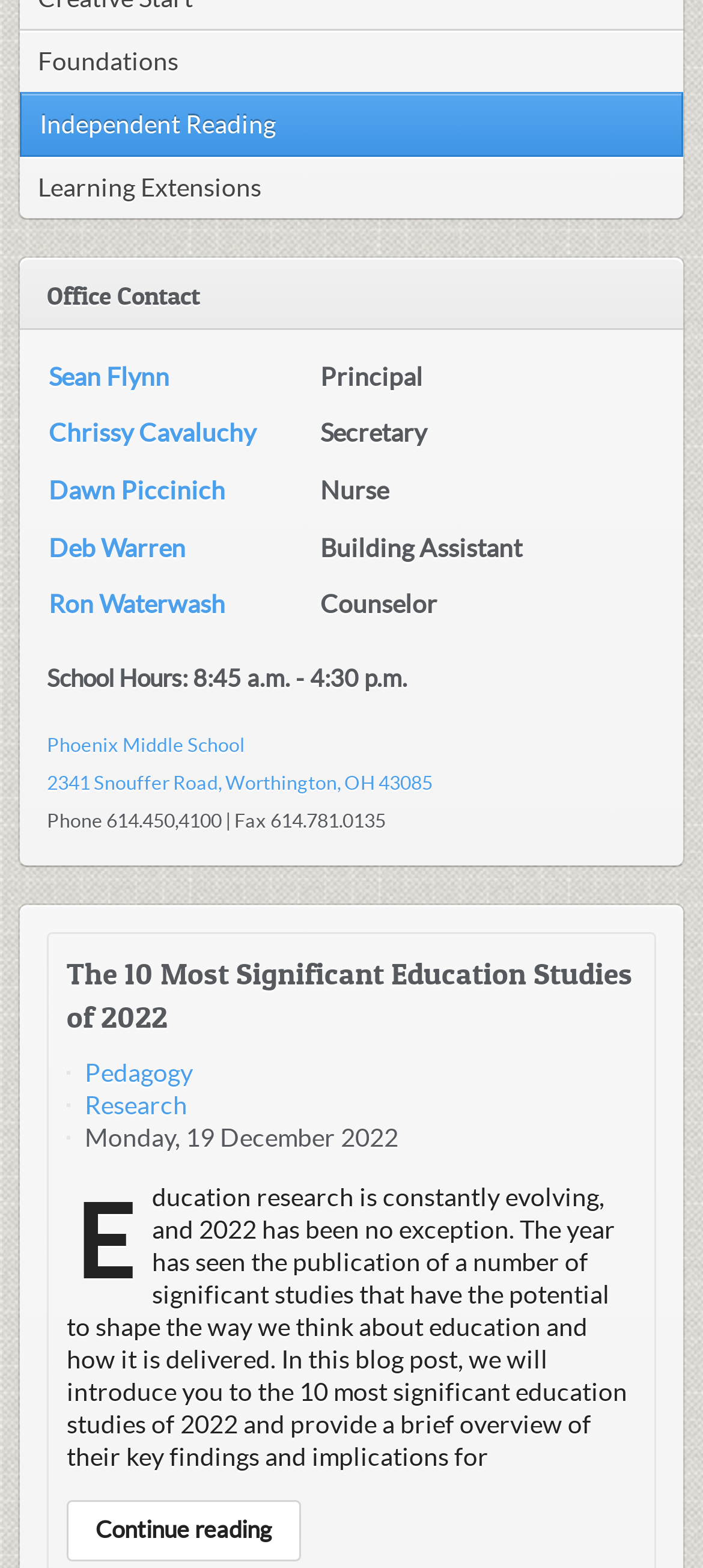Who is the principal of the school?
Respond to the question with a single word or phrase according to the image.

Sean Flynn